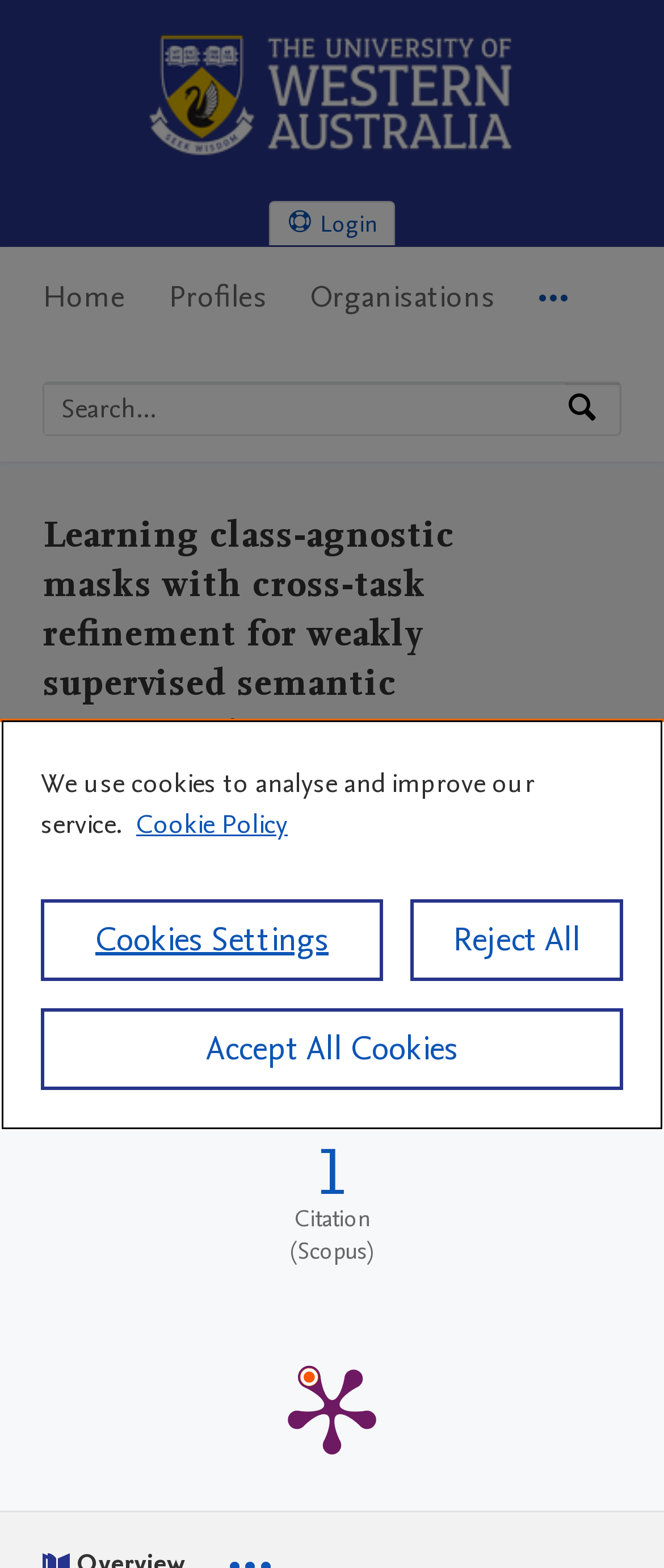Please determine the bounding box coordinates of the element to click in order to execute the following instruction: "View publication metrics". The coordinates should be four float numbers between 0 and 1, specified as [left, top, right, bottom].

[0.064, 0.703, 0.936, 0.964]